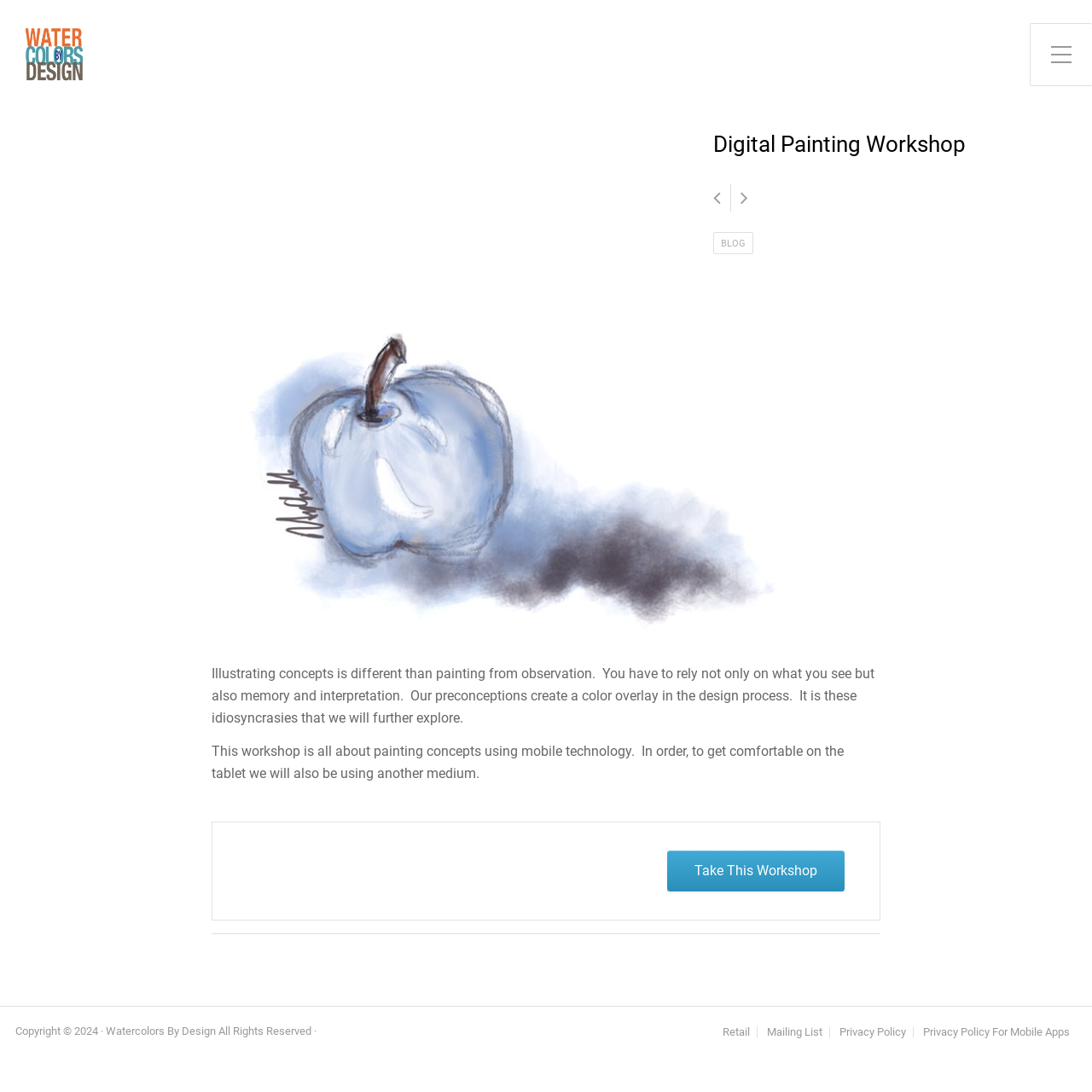Find the bounding box coordinates for the area that must be clicked to perform this action: "Toggle the side menu".

[0.944, 0.021, 1.0, 0.078]